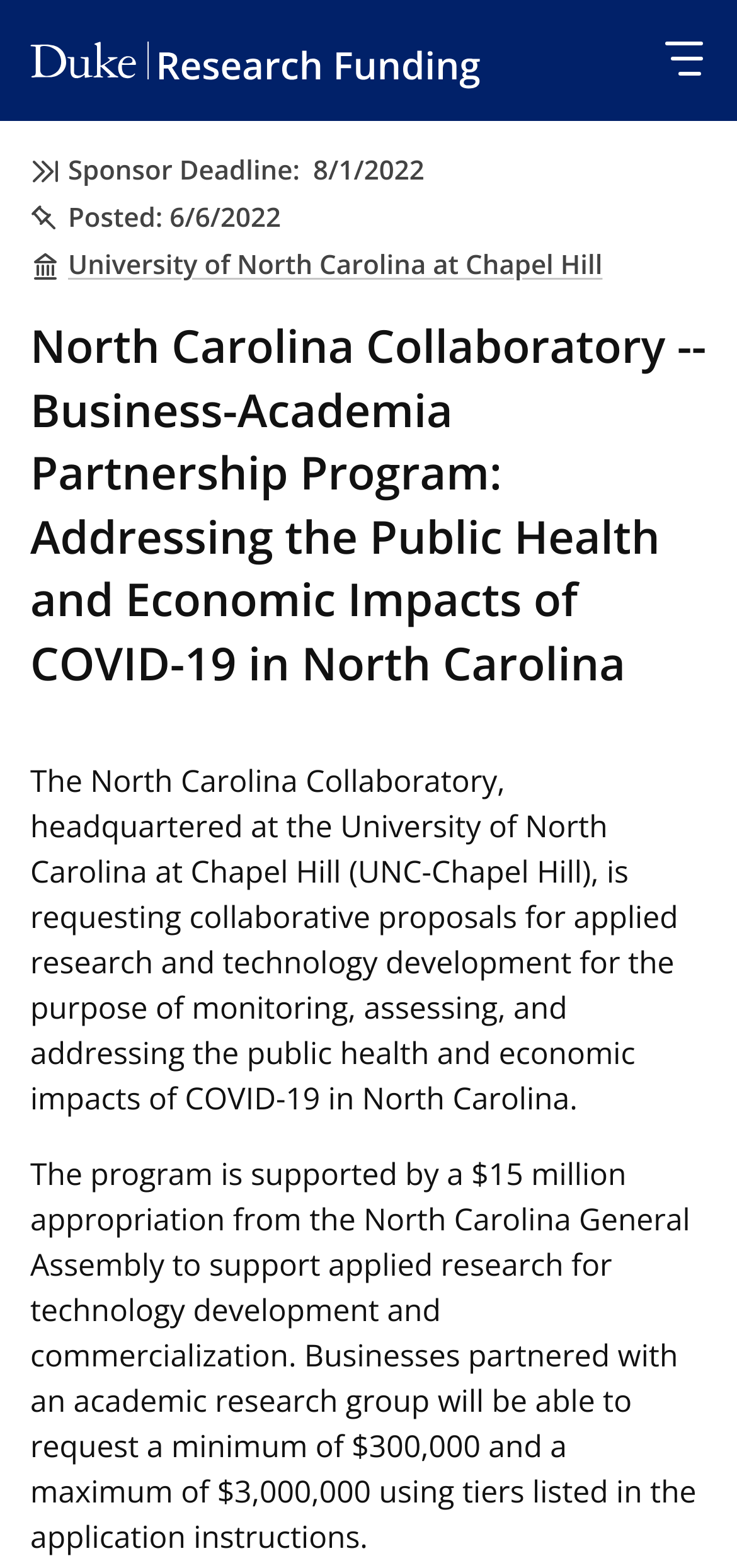Please determine the headline of the webpage and provide its content.

North Carolina Collaboratory -- Business-Academia Partnership Program: Addressing the Public Health and Economic Impacts of COVID-19 in North Carolina